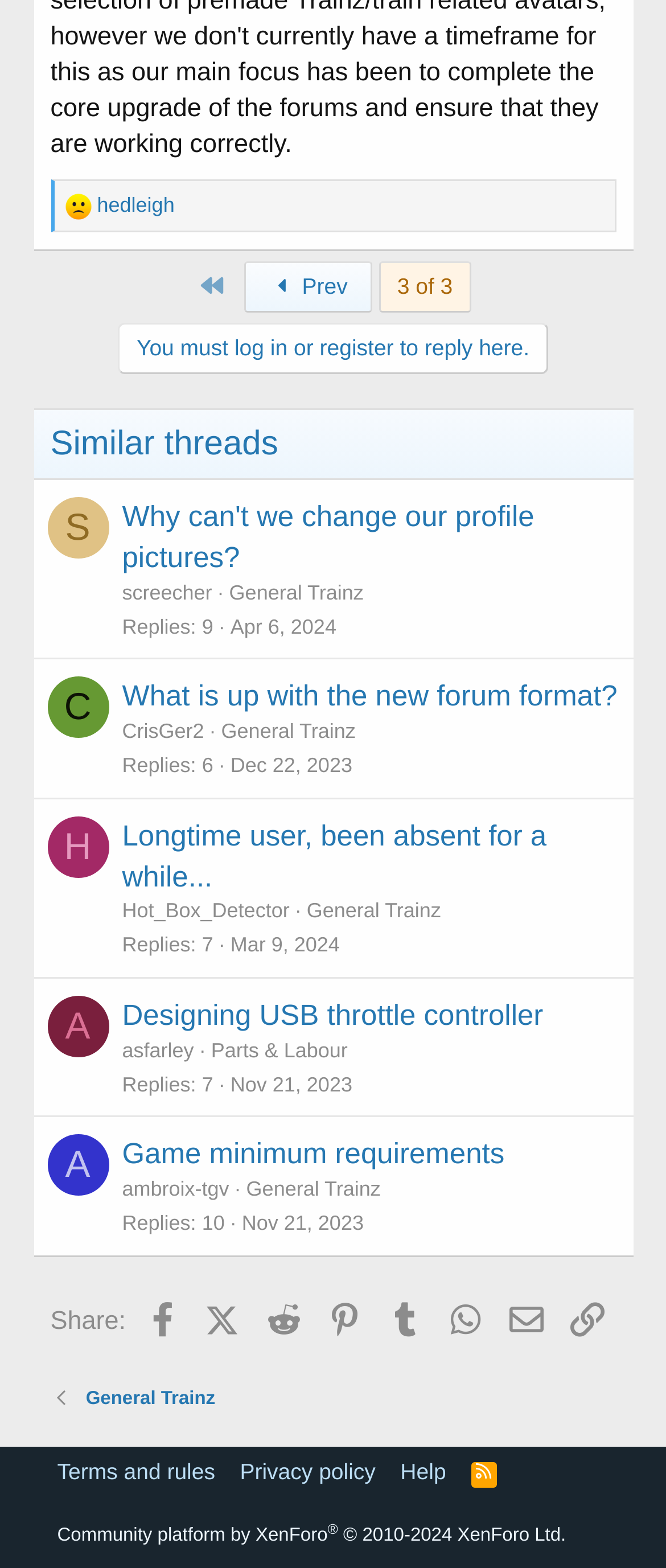What is the username of the user who posted the first thread?
Answer the question with a single word or phrase, referring to the image.

screecher